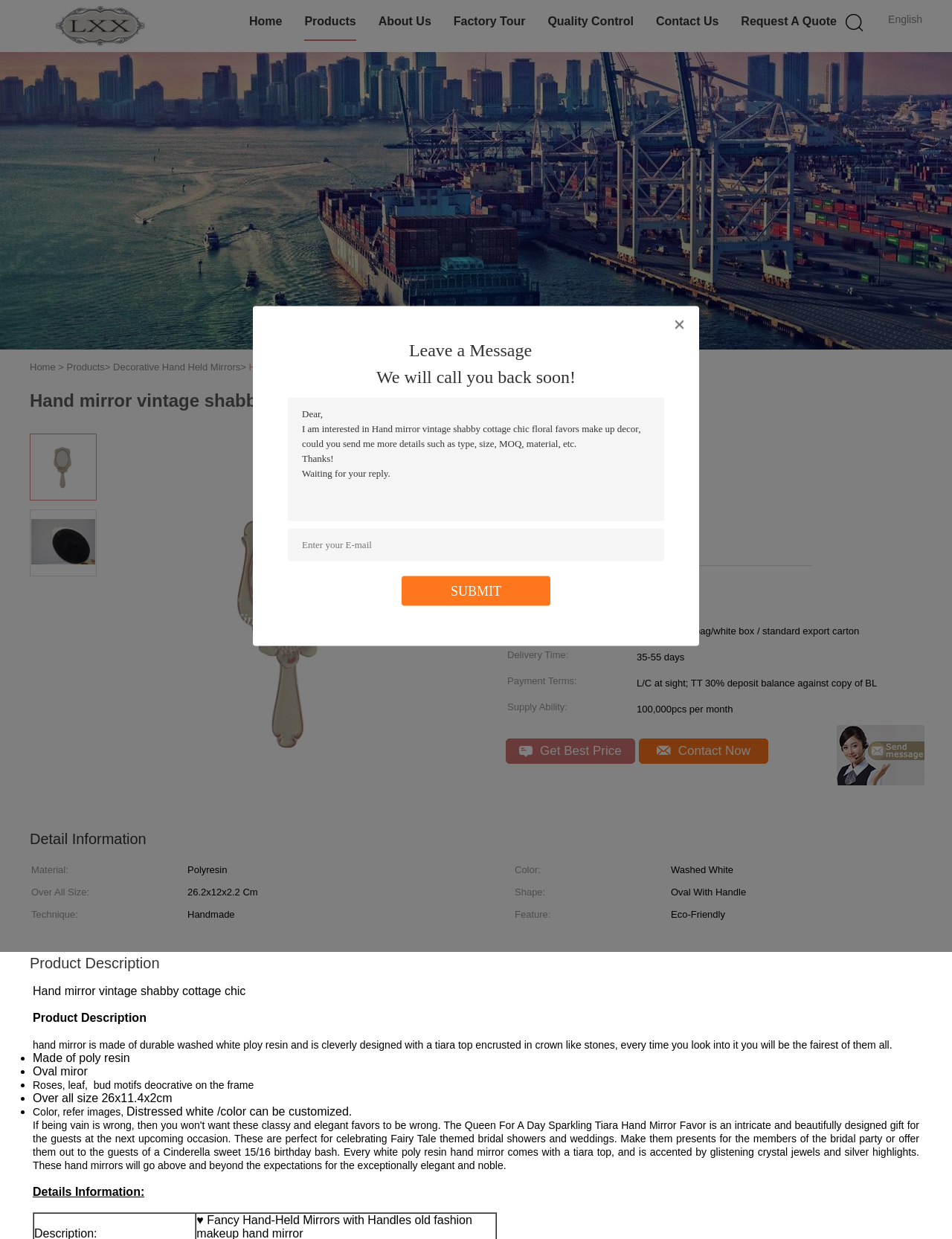Locate the bounding box coordinates of the element's region that should be clicked to carry out the following instruction: "Click the 'Send Message' button". The coordinates need to be four float numbers between 0 and 1, i.e., [left, top, right, bottom].

[0.879, 0.585, 0.971, 0.634]